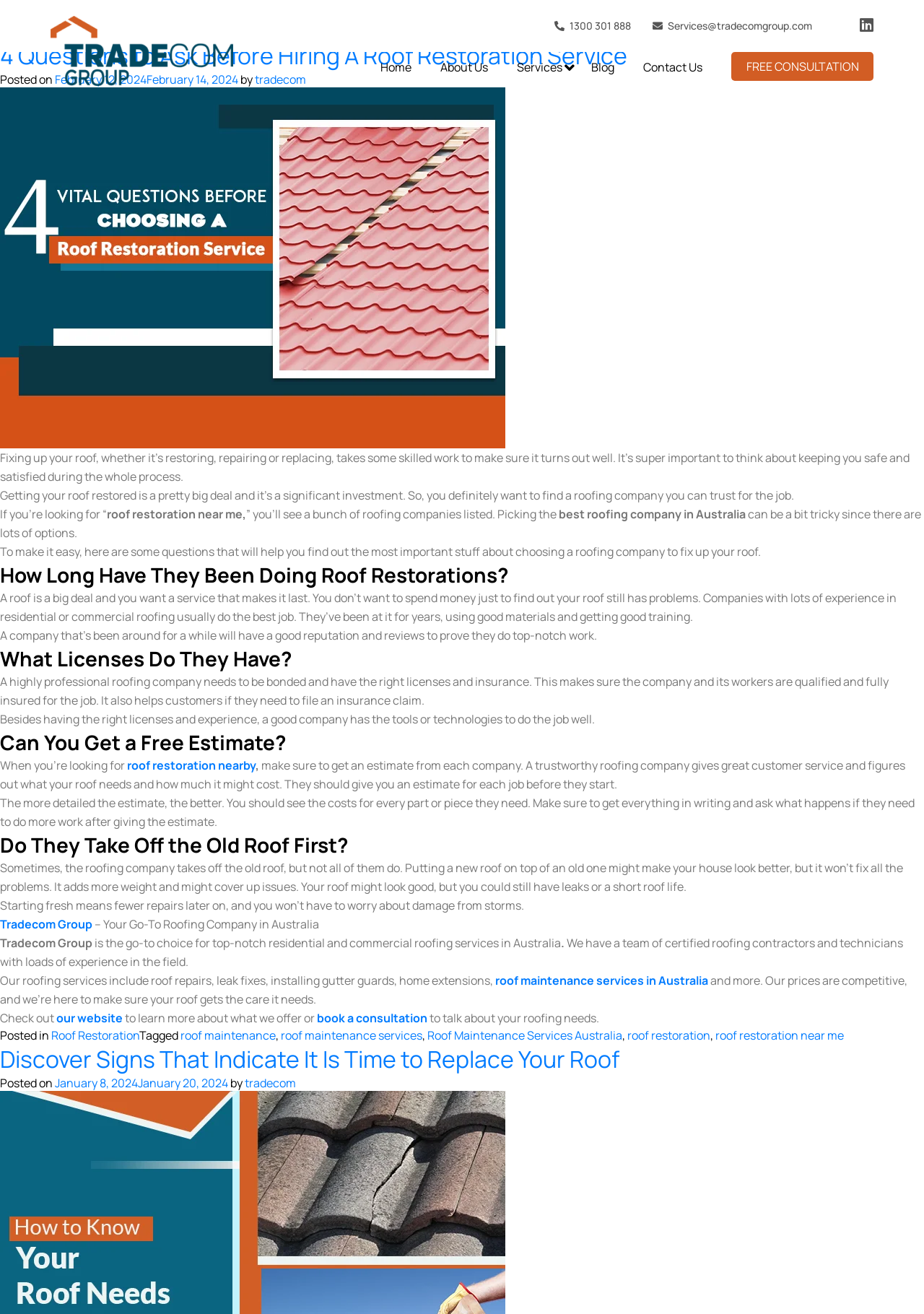For the element described, predict the bounding box coordinates as (top-left x, top-left y, bottom-right x, bottom-right y). All values should be between 0 and 1. Element description: Blog

[0.64, 0.04, 0.665, 0.065]